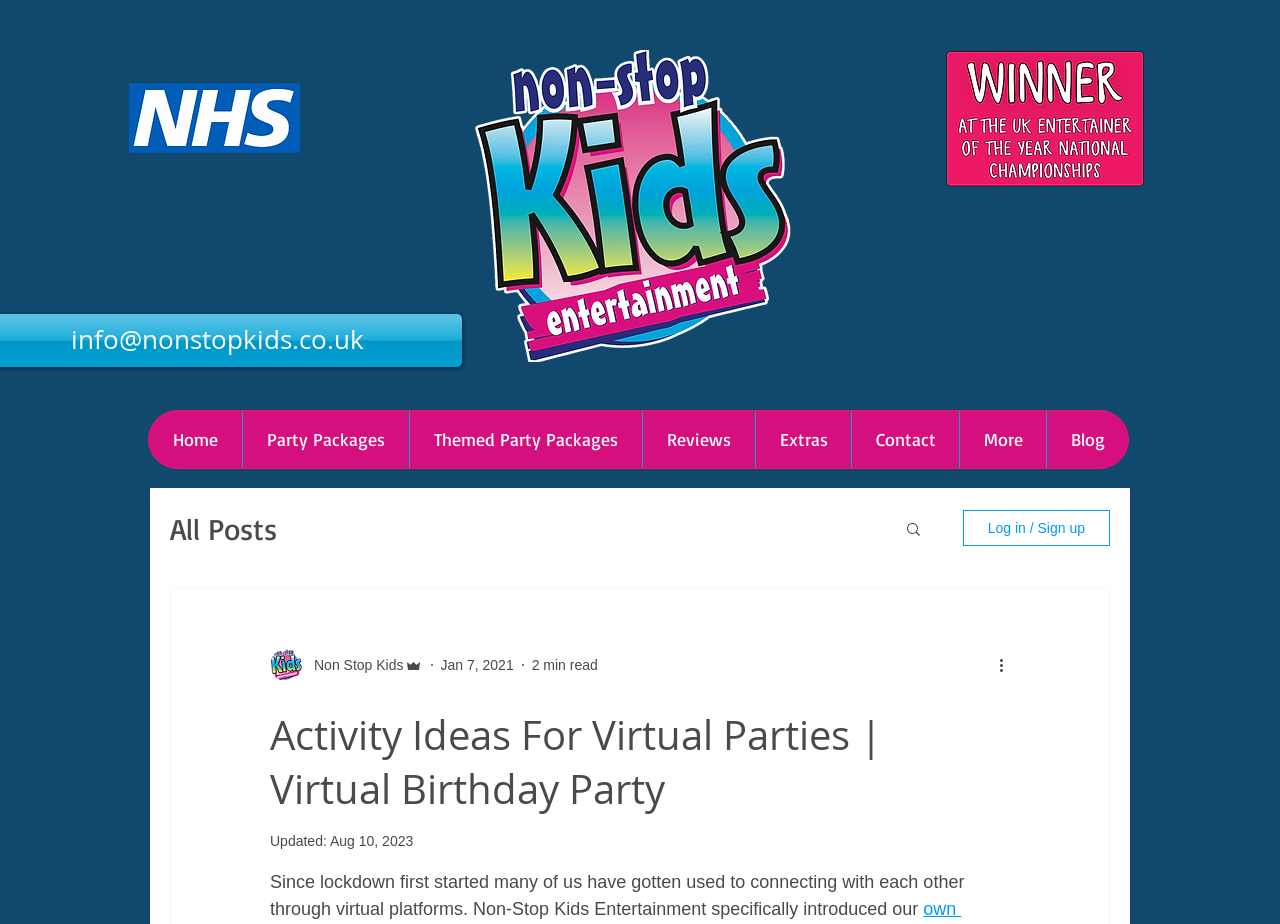Please answer the following question using a single word or phrase: 
What is the date of the blog post update?

Aug 10, 2023